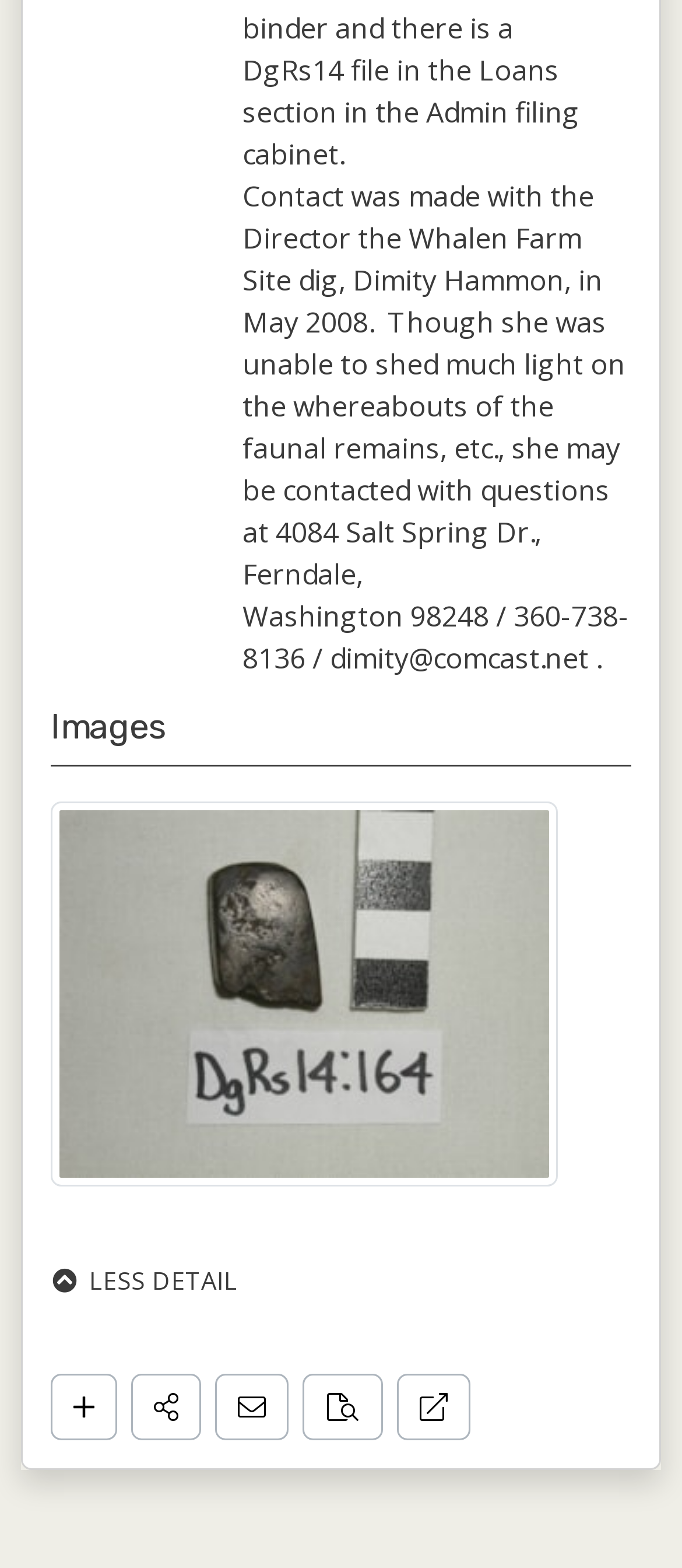Answer the following in one word or a short phrase: 
What is the topic of the first description?

DgRs14 file